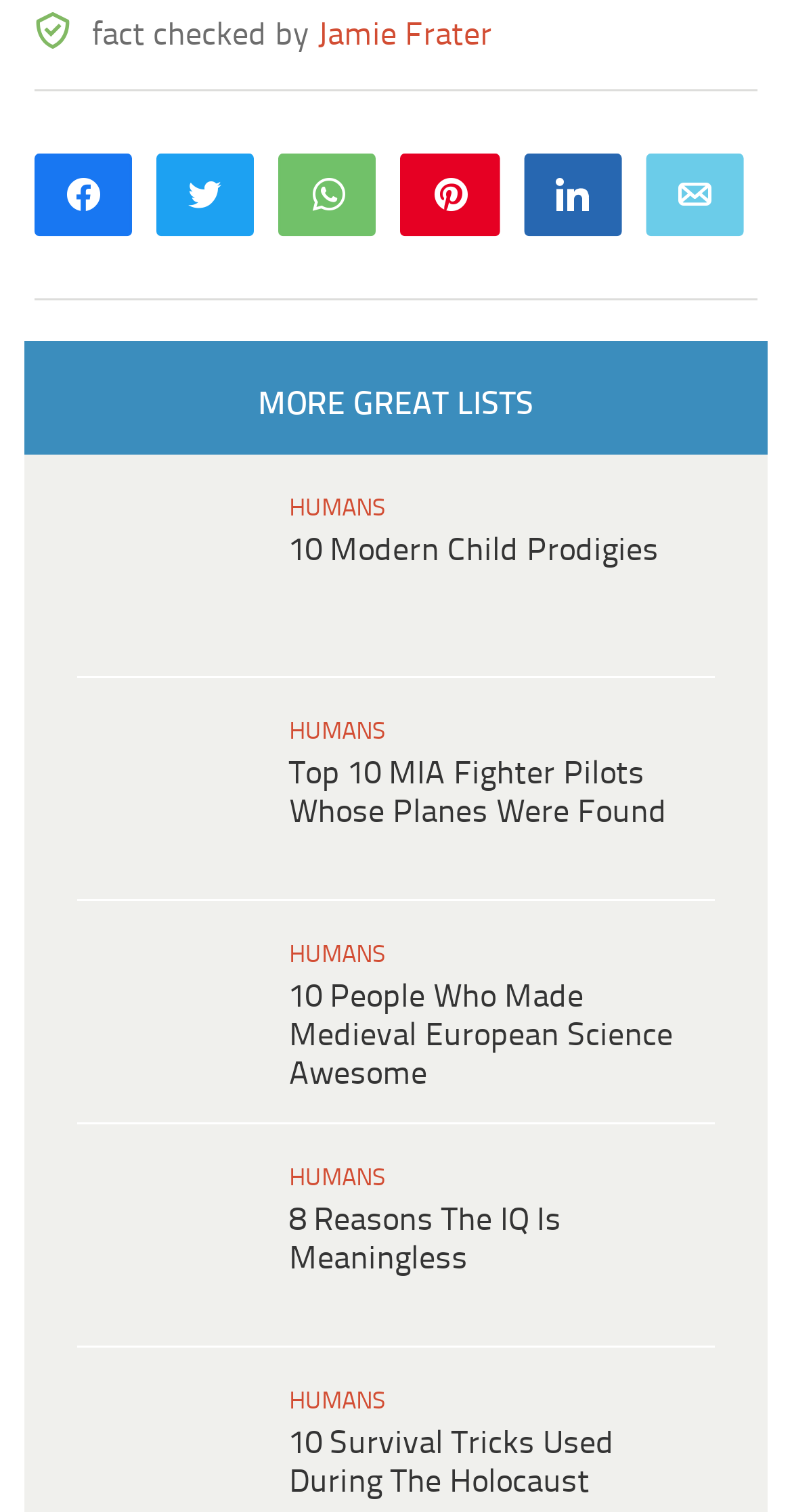Based on the description "Humans", find the bounding box of the specified UI element.

[0.365, 0.918, 0.486, 0.935]